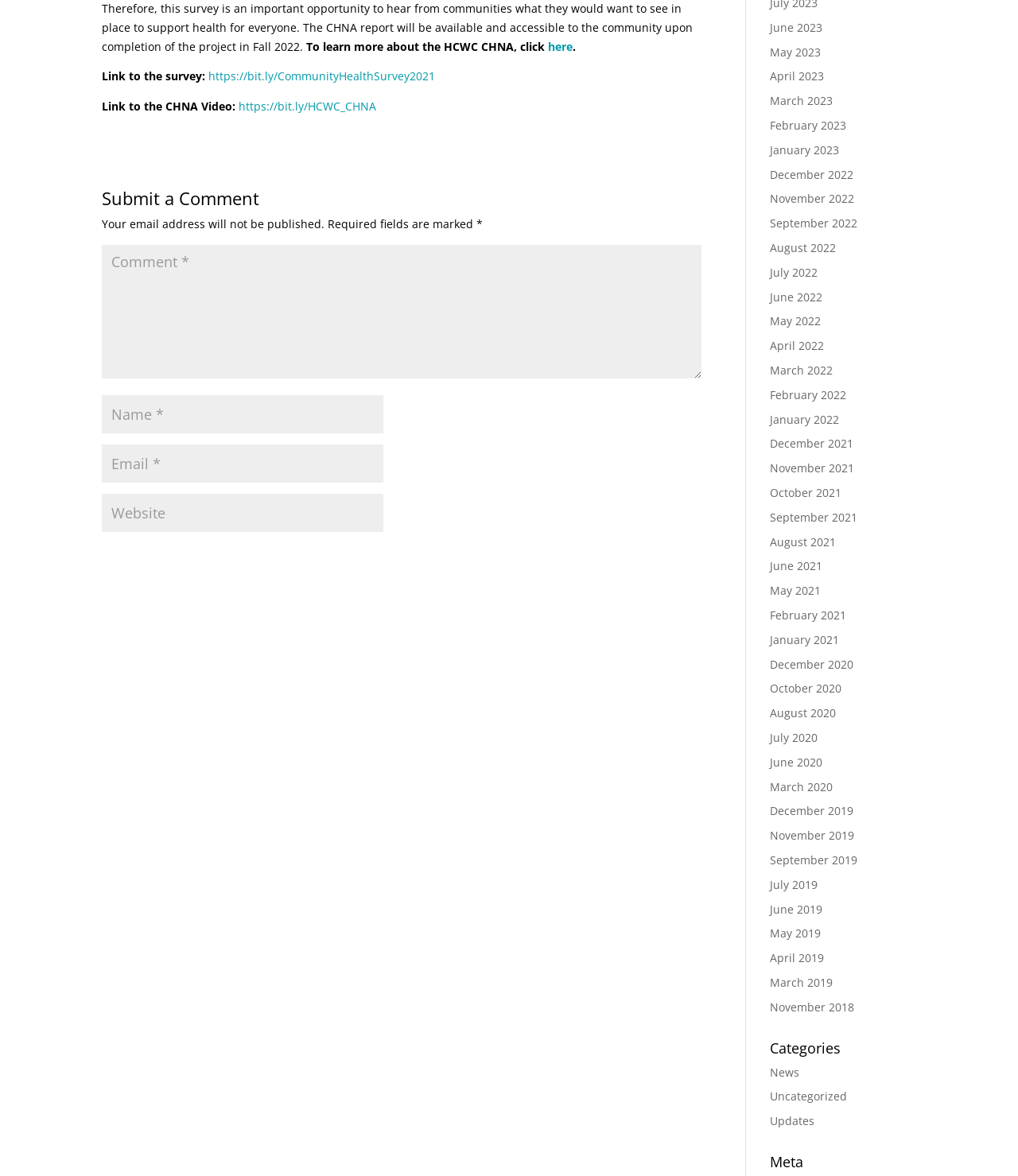Please find the bounding box coordinates of the element that needs to be clicked to perform the following instruction: "Fill in the comment field". The bounding box coordinates should be four float numbers between 0 and 1, represented as [left, top, right, bottom].

[0.1, 0.208, 0.689, 0.322]